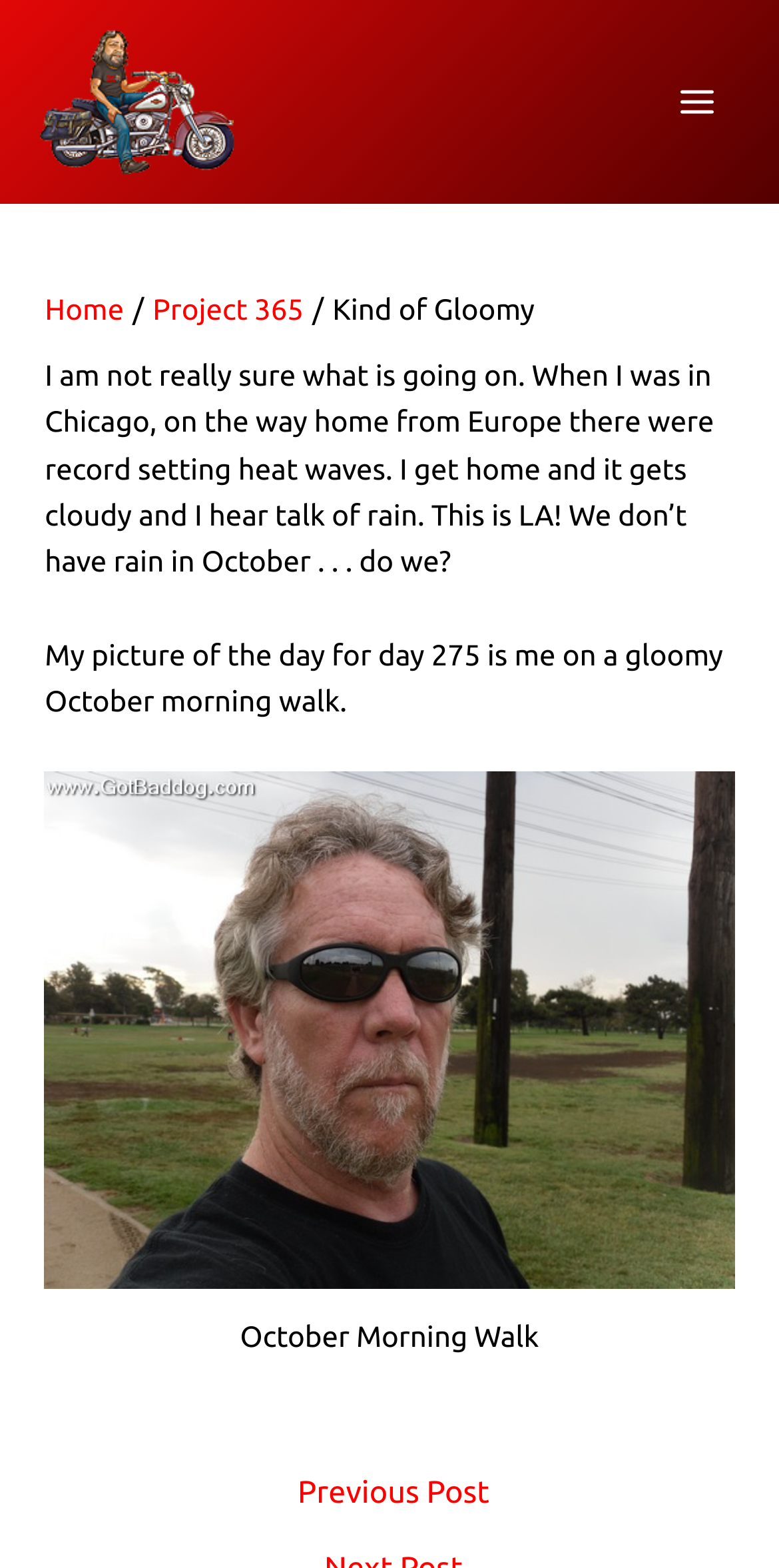What is the caption of the image in the figure?
Offer a detailed and full explanation in response to the question.

The figure contains an image with a caption 'October Morning Walk'. This caption is located below the image and is described by the figcaption element.